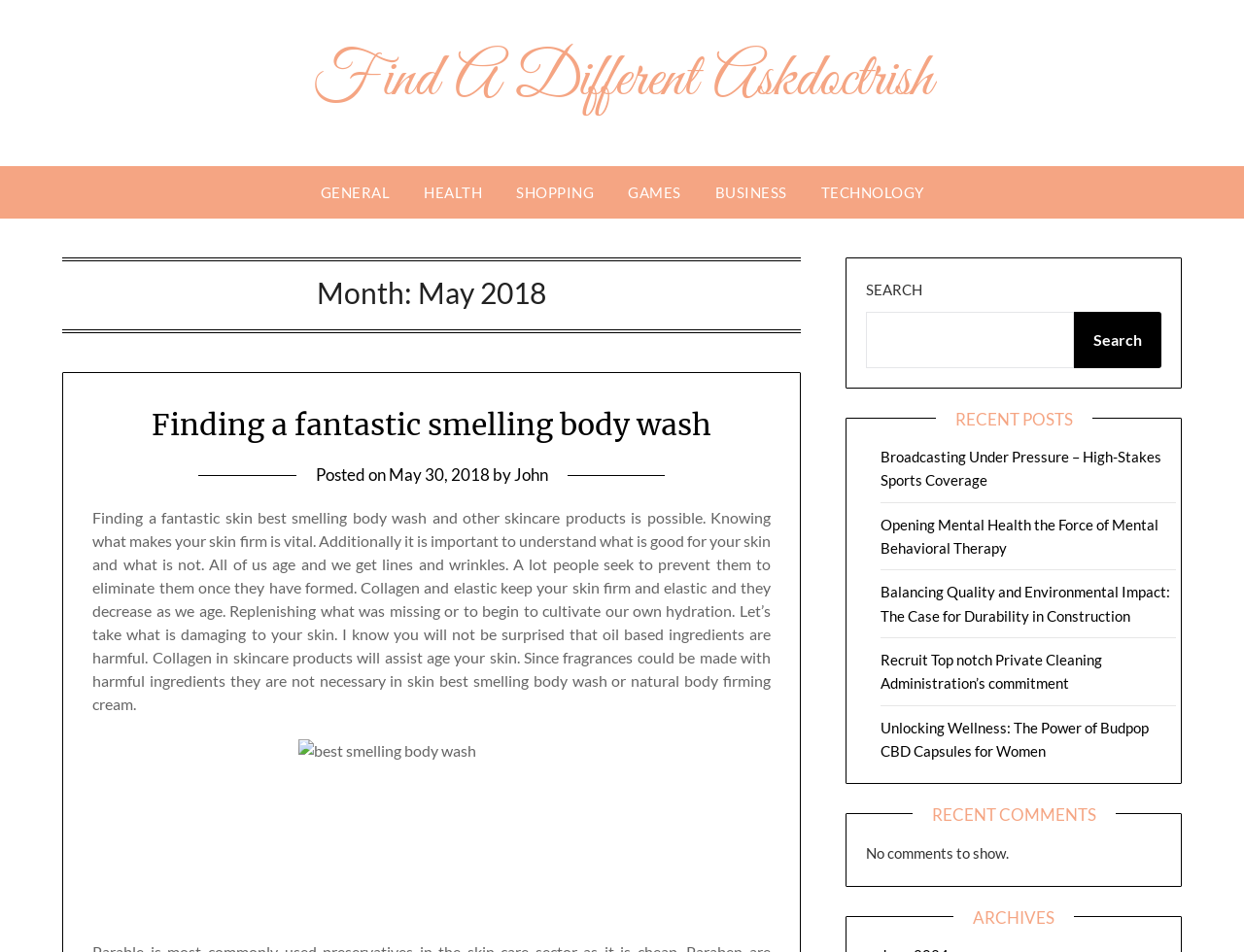Generate an in-depth caption that captures all aspects of the webpage.

This webpage appears to be a blog or article page with a focus on health and wellness. At the top, there is a title "May 2018 – Find A Different Askdoctrish" and a navigation menu with links to categories such as "GENERAL", "HEALTH", "SHOPPING", "GAMES", "BUSINESS", and "TECHNOLOGY".

Below the navigation menu, there is a header section with a title "Month: May 2018" and a subheading "Finding a fantastic smelling body wash". This section also contains a link to the article, a posted date "May 30, 2018", and the author's name "John".

The main content of the page is an article about finding the best smelling body wash and skincare products. The article discusses the importance of understanding what is good for one's skin and what is not, and how to replenish what is missing to keep the skin firm and elastic. There is also an image related to the topic of best smelling body wash.

On the right side of the page, there is a search bar with a label "SEARCH" and a button to submit the search query. Below the search bar, there are headings for "RECENT POSTS", "RECENT COMMENTS", and "ARCHIVES". The "RECENT POSTS" section lists five links to other articles on the blog, while the "RECENT COMMENTS" section indicates that there are no comments to show. The "ARCHIVES" section appears to be a link to an archive of past articles.